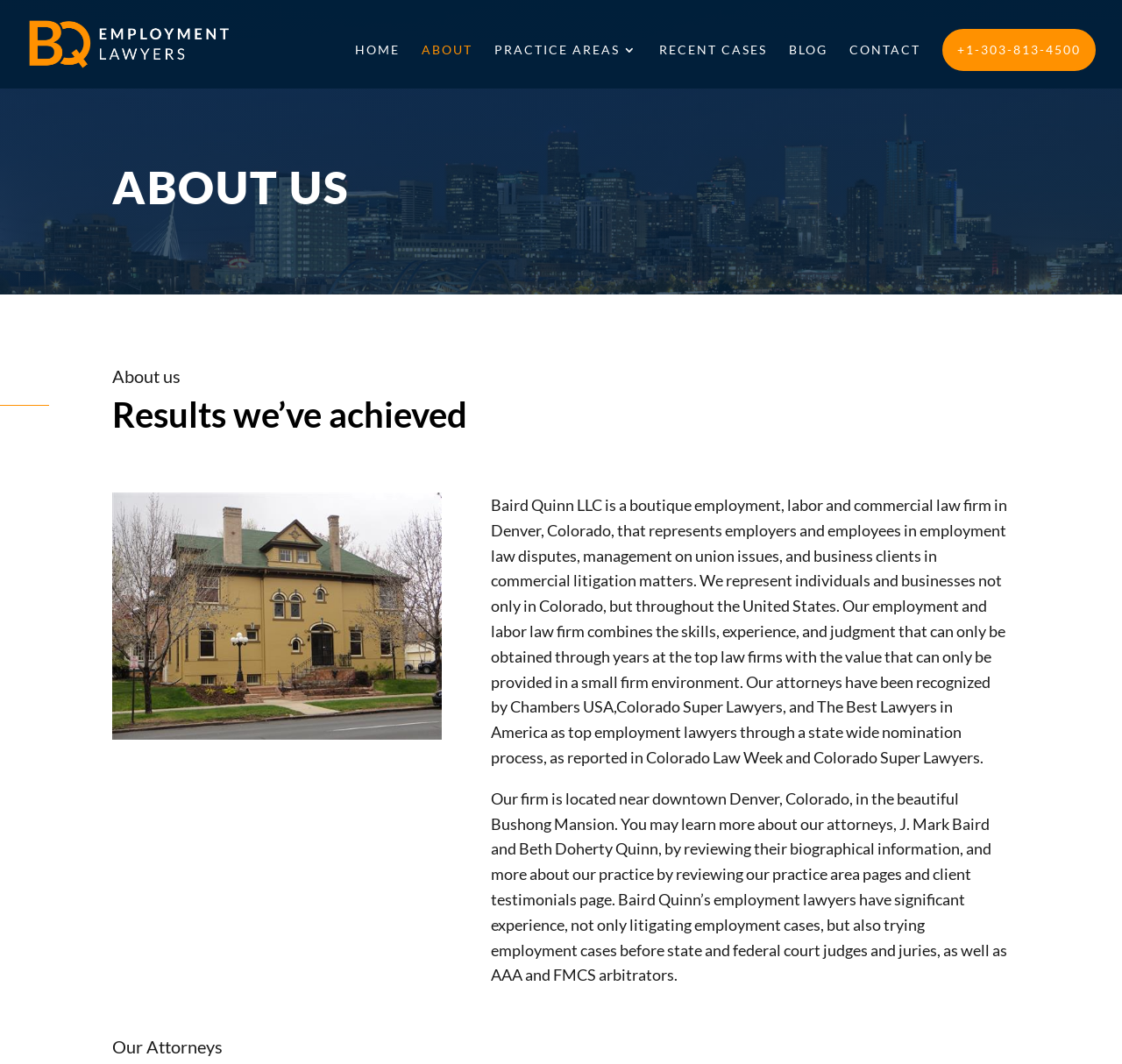Please find the bounding box coordinates of the element that needs to be clicked to perform the following instruction: "Click on the 'HOME' link". The bounding box coordinates should be four float numbers between 0 and 1, represented as [left, top, right, bottom].

[0.316, 0.041, 0.356, 0.08]